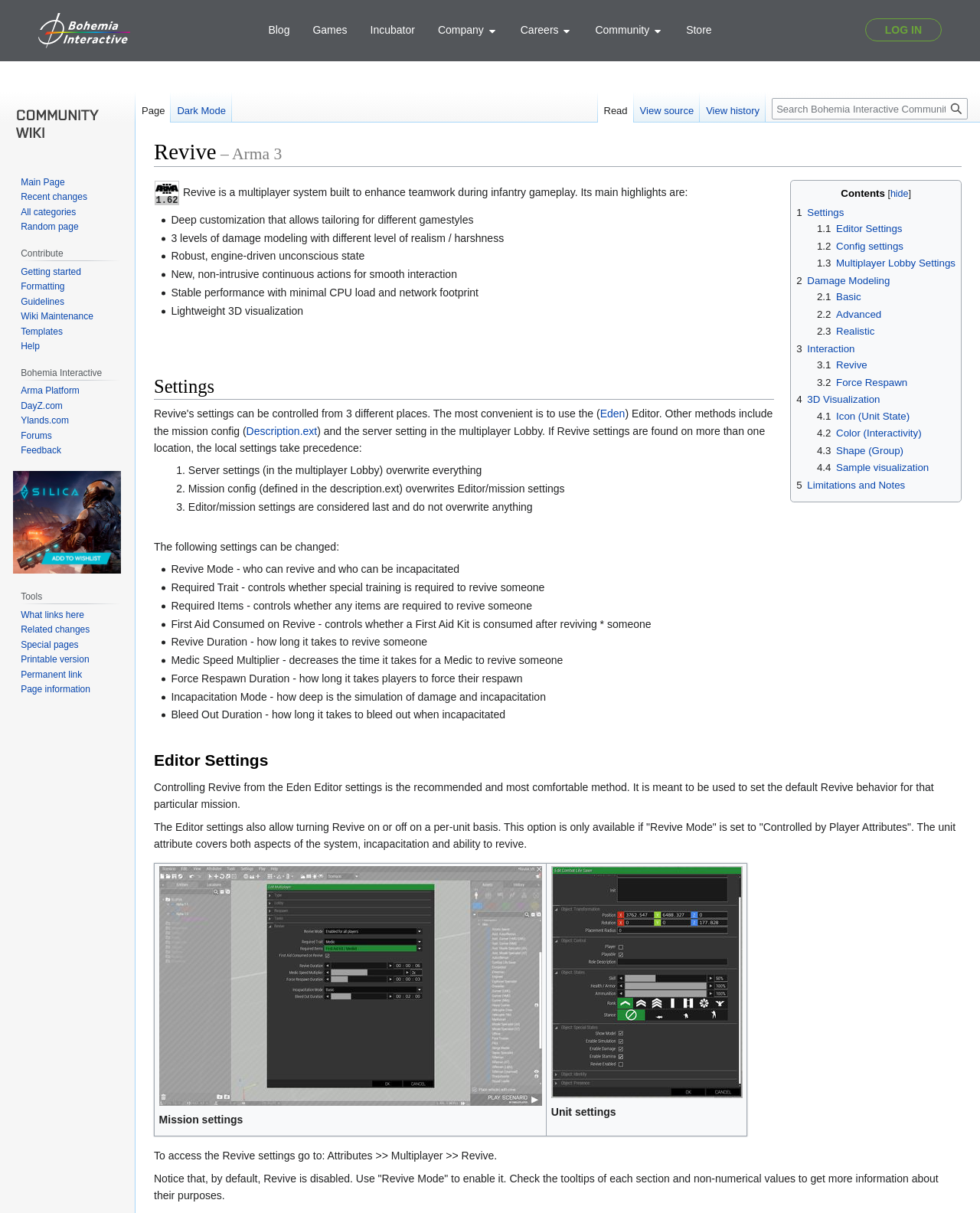What is the purpose of the Revive system?
Please provide an in-depth and detailed response to the question.

The Revive system is built to enhance teamwork during infantry gameplay. This information can be found in the introductory paragraph of the webpage, which describes the main highlights of the system.